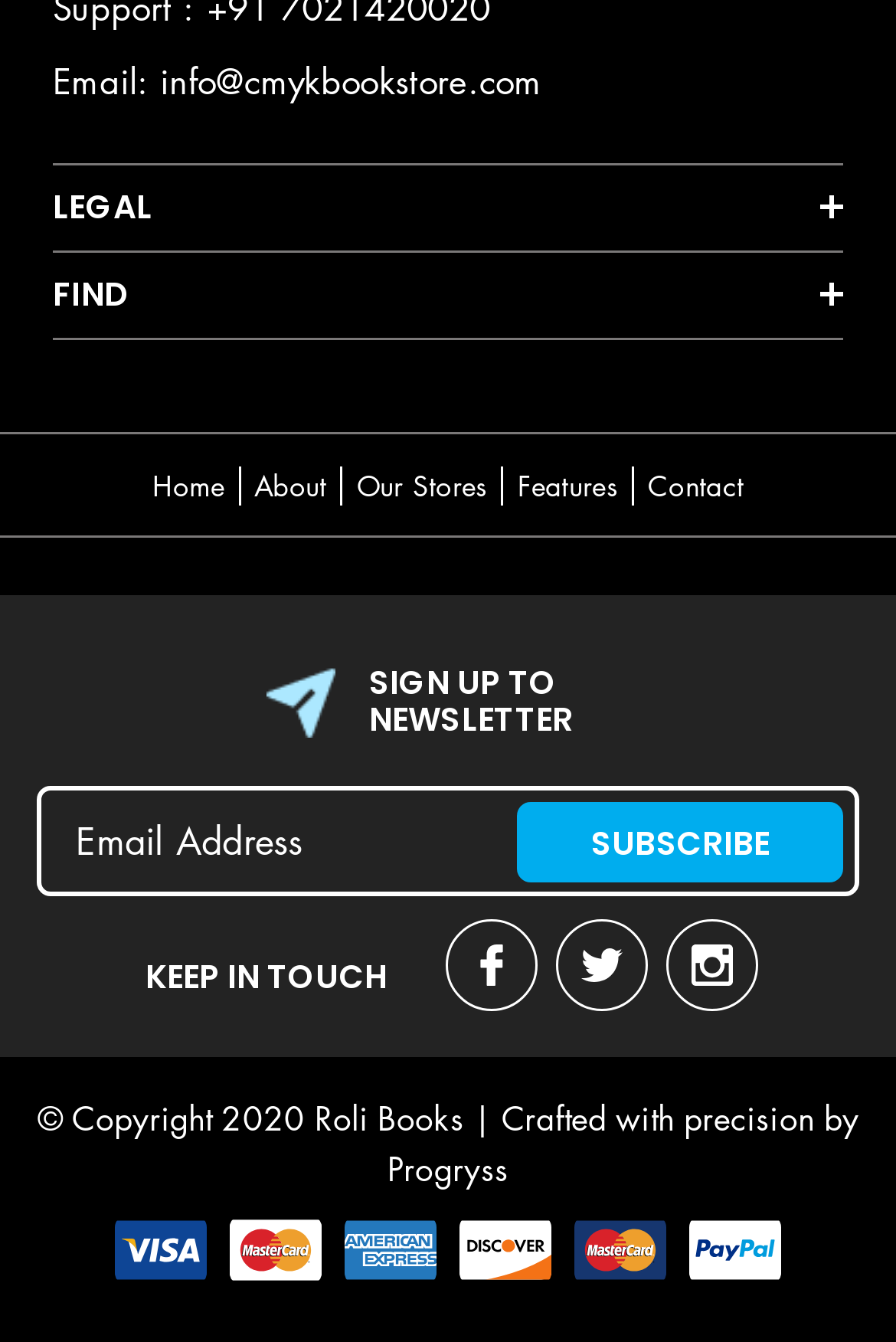How many social media links are there?
From the details in the image, provide a complete and detailed answer to the question.

There are three social media links, which can be found under the 'KEEP IN TOUCH' heading. They are represented by images and have links to external websites.